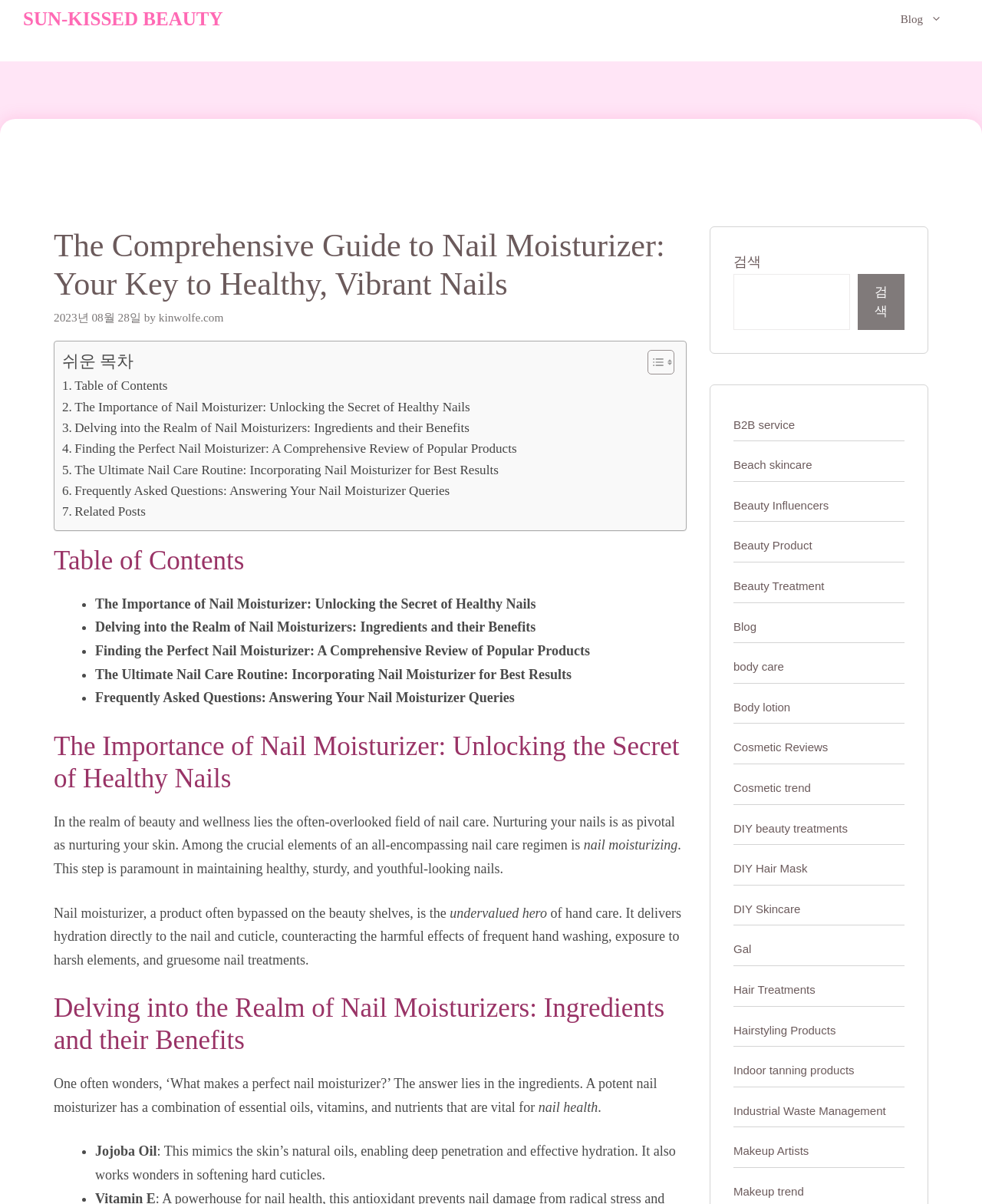Identify the coordinates of the bounding box for the element that must be clicked to accomplish the instruction: "Contact Anne-Maree Russell by Email".

None